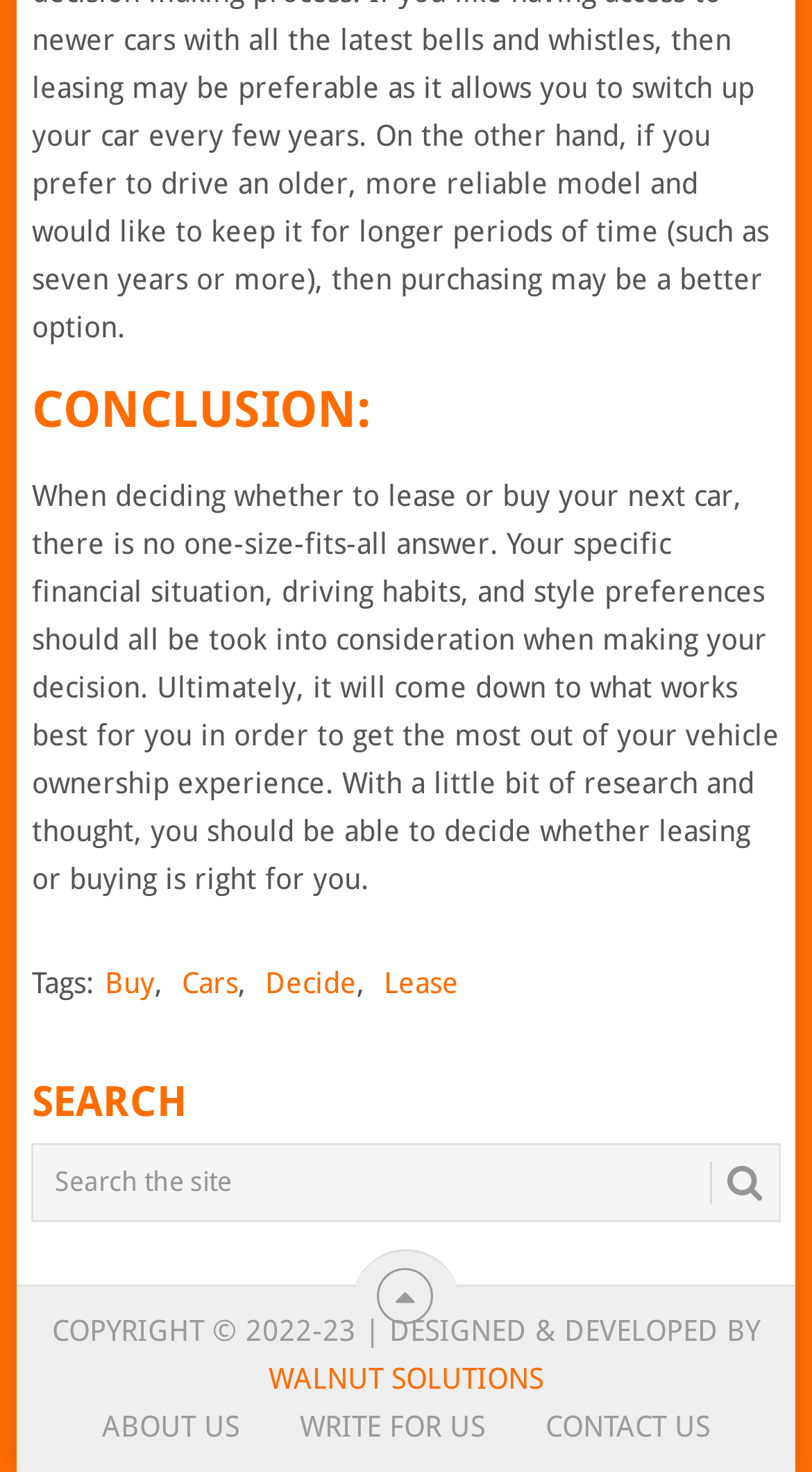Provide the bounding box coordinates of the HTML element this sentence describes: "0 Comments". The bounding box coordinates consist of four float numbers between 0 and 1, i.e., [left, top, right, bottom].

None